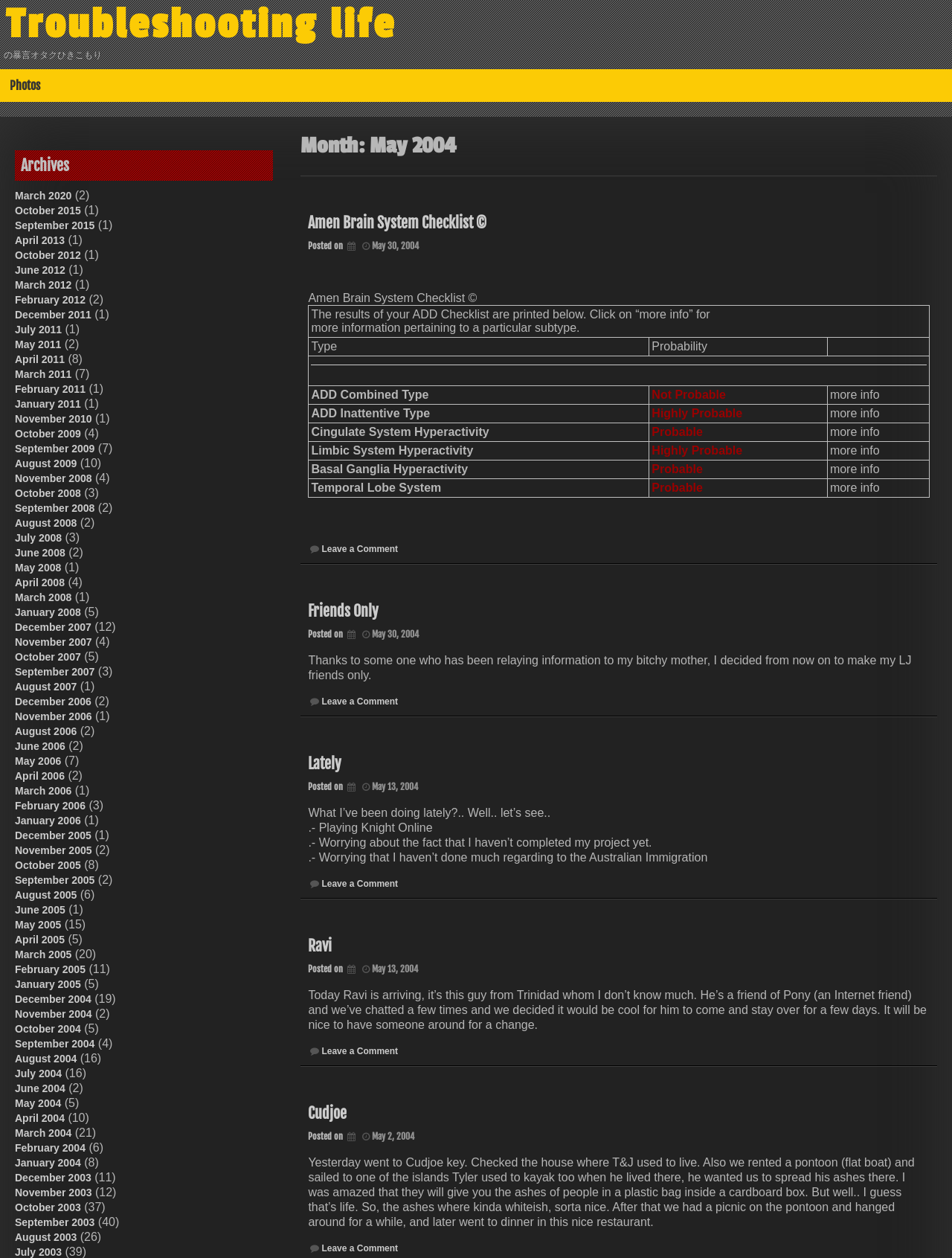How many types of brain systems are listed in the table?
Use the information from the screenshot to give a comprehensive response to the question.

The answer can be found in the table within the article section. The table has five rows, each representing a different type of brain system, namely 'ADD Combined Type', 'ADD Inattentive Type', 'Cingulate System Hyperactivity', 'Limbic System Hyperactivity', and 'Basal Ganglia Hyperactivity'.